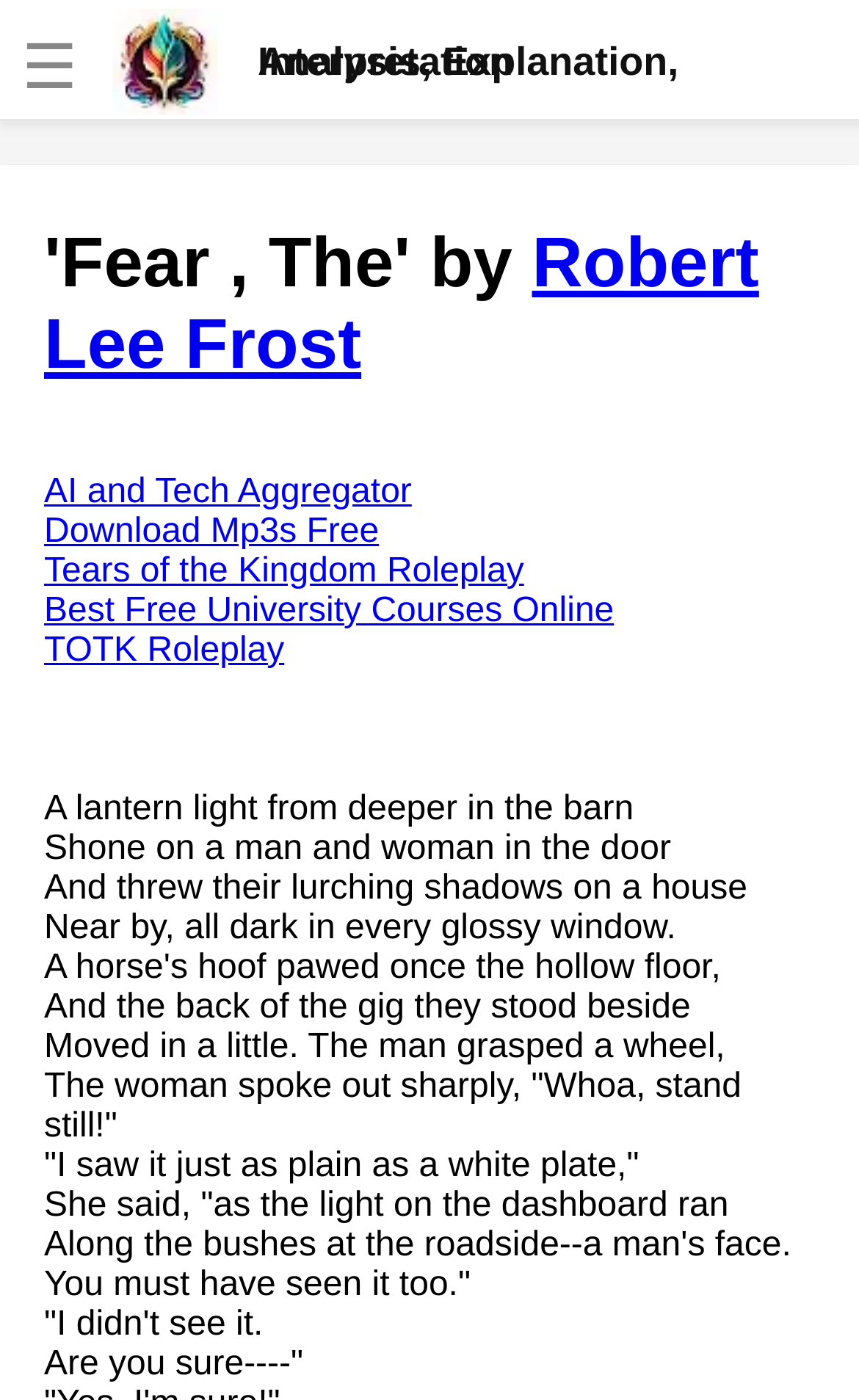Using the given element description, provide the bounding box coordinates (top-left x, top-left y, bottom-right x, bottom-right y) for the corresponding UI element in the screenshot: AI and Tech Aggregator

[0.051, 0.338, 0.479, 0.365]